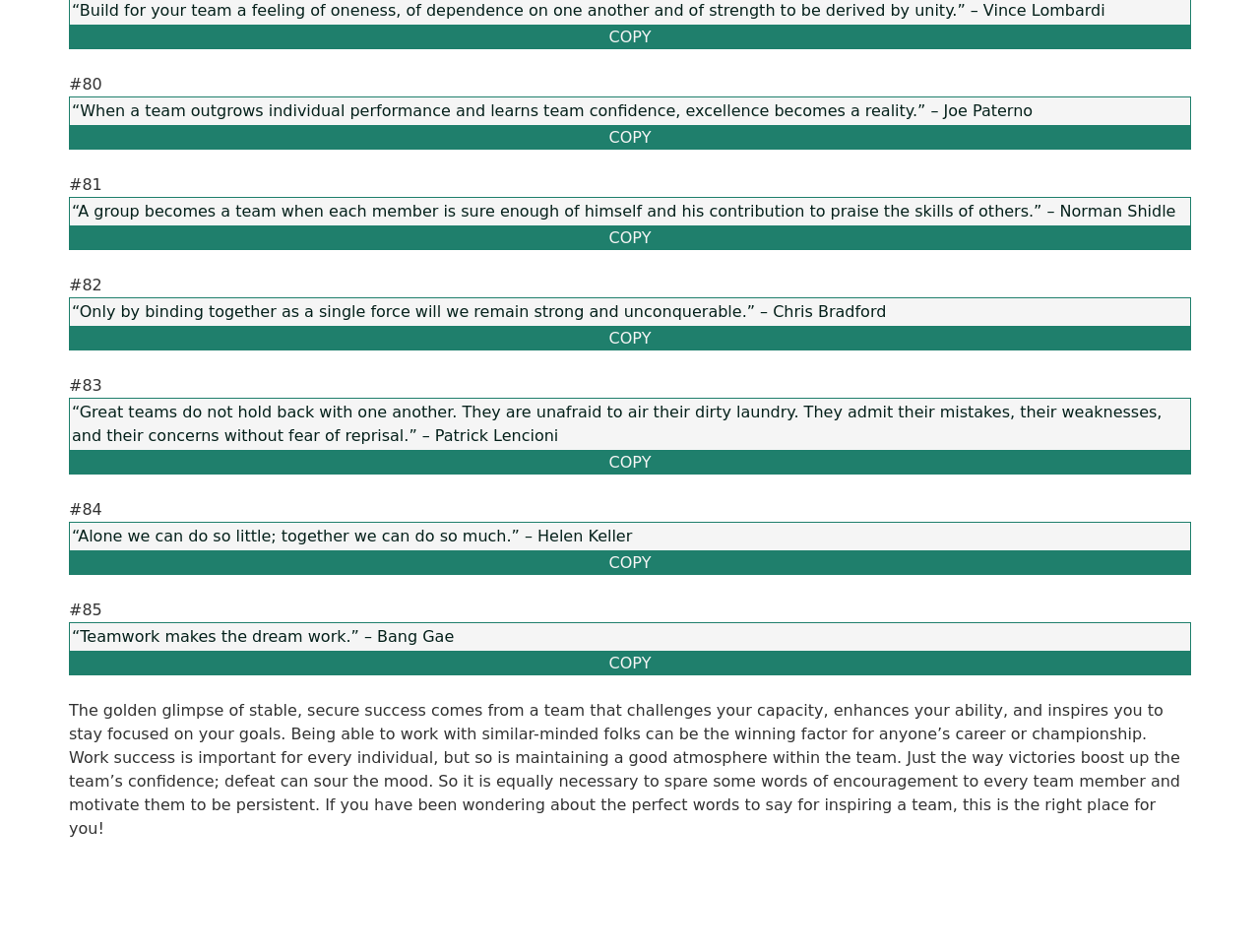What is the main topic of the webpage?
Please provide a full and detailed response to the question.

I inferred the main topic of the webpage by looking at the quotes and text on the webpage, which all seem to be related to teamwork, motivation, and inspiration.